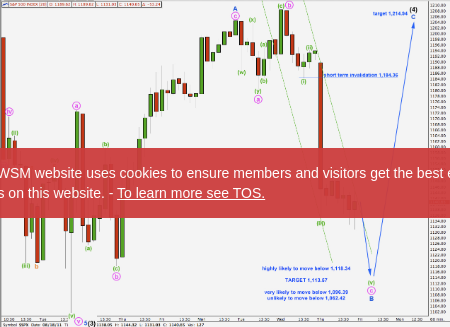Illustrate the image with a detailed caption.

The image depicts a detailed financial chart related to the S&P 500 hourly analysis for the year 2011. It illustrates price movements characterized by various labeled waves, indicating market trends and potential future movements. The chart includes annotations such as specific wave counts (labeled A, B, C, etc.) and key price targets, with a highlighted target of 1,118.34. Additionally, the chart features likely scenarios for price actions, suggesting future movements. Overlaying the chart is a banner stating that the EWSM website uses cookies for user experience, with a link for more information on their Terms of Service. This image serves as a technical analysis tool for assessing market movements and potential investment strategies in the S&P 500 index.